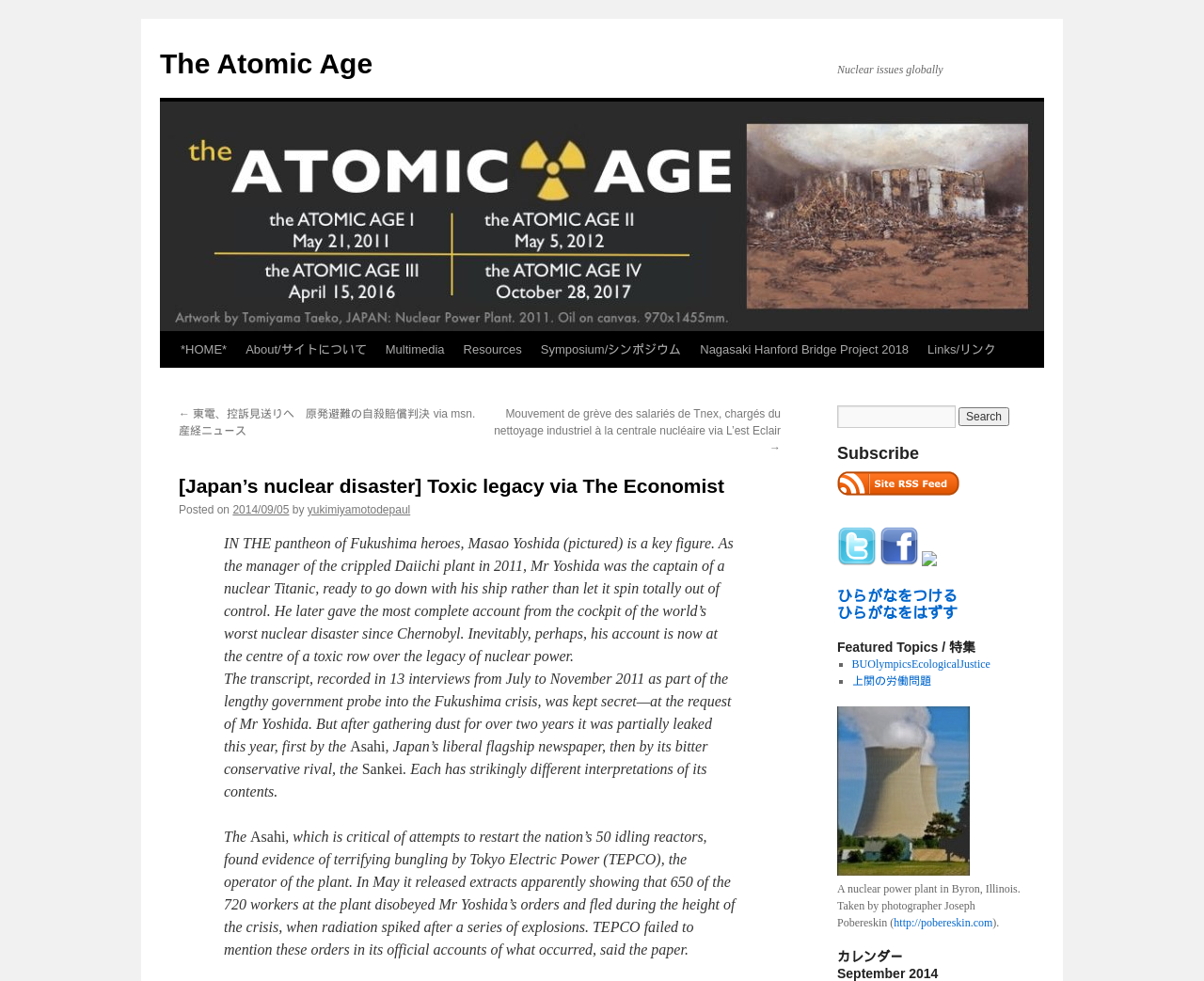Provide the bounding box coordinates of the section that needs to be clicked to accomplish the following instruction: "Click on the 'Home' link."

None